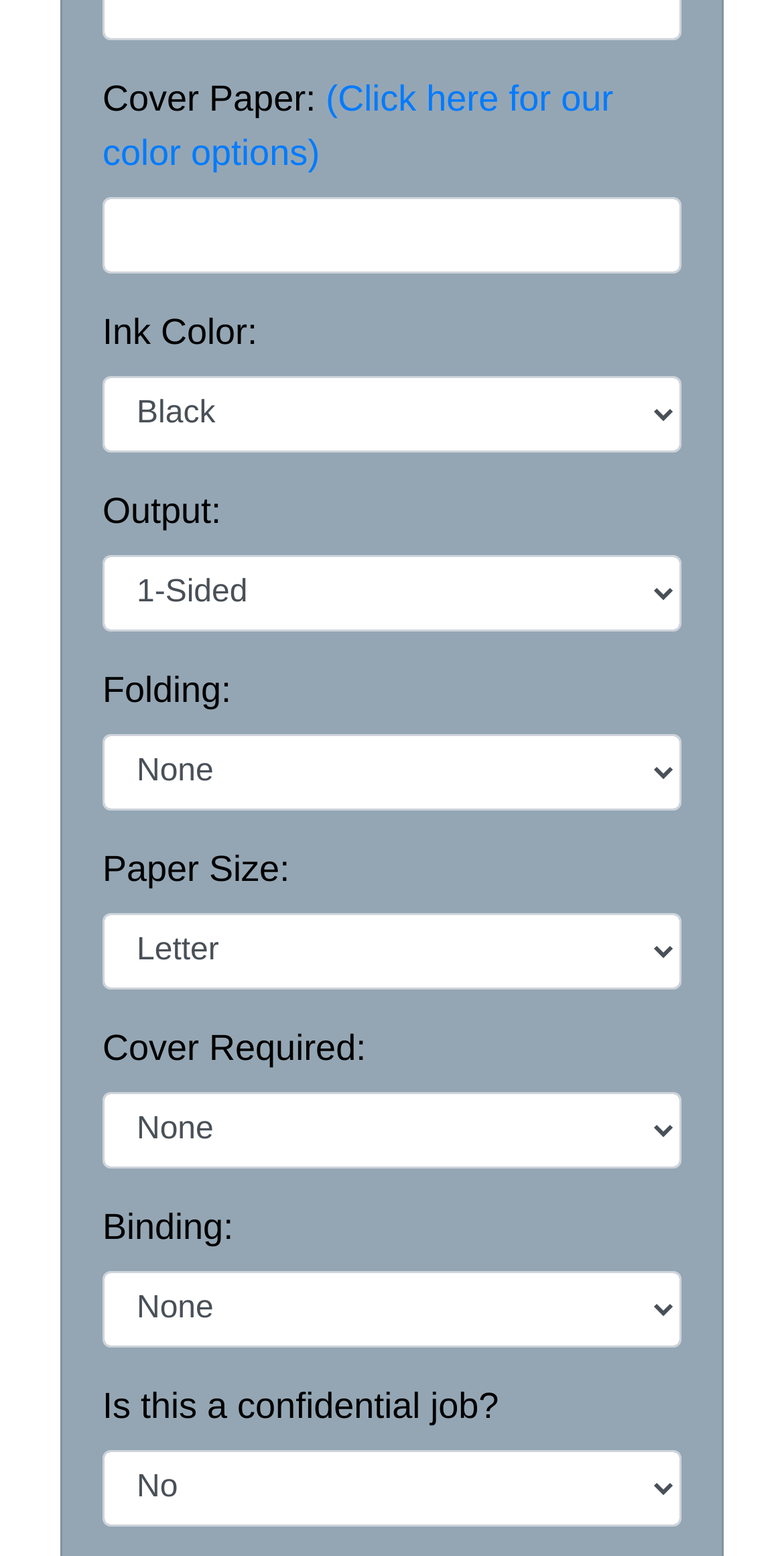What is the vertical order of the fields on the webpage?
Based on the screenshot, provide your answer in one word or phrase.

Cover Paper, Ink Color, Output, Folding, Paper Size, Cover Required, Binding, Is this a confidential job?